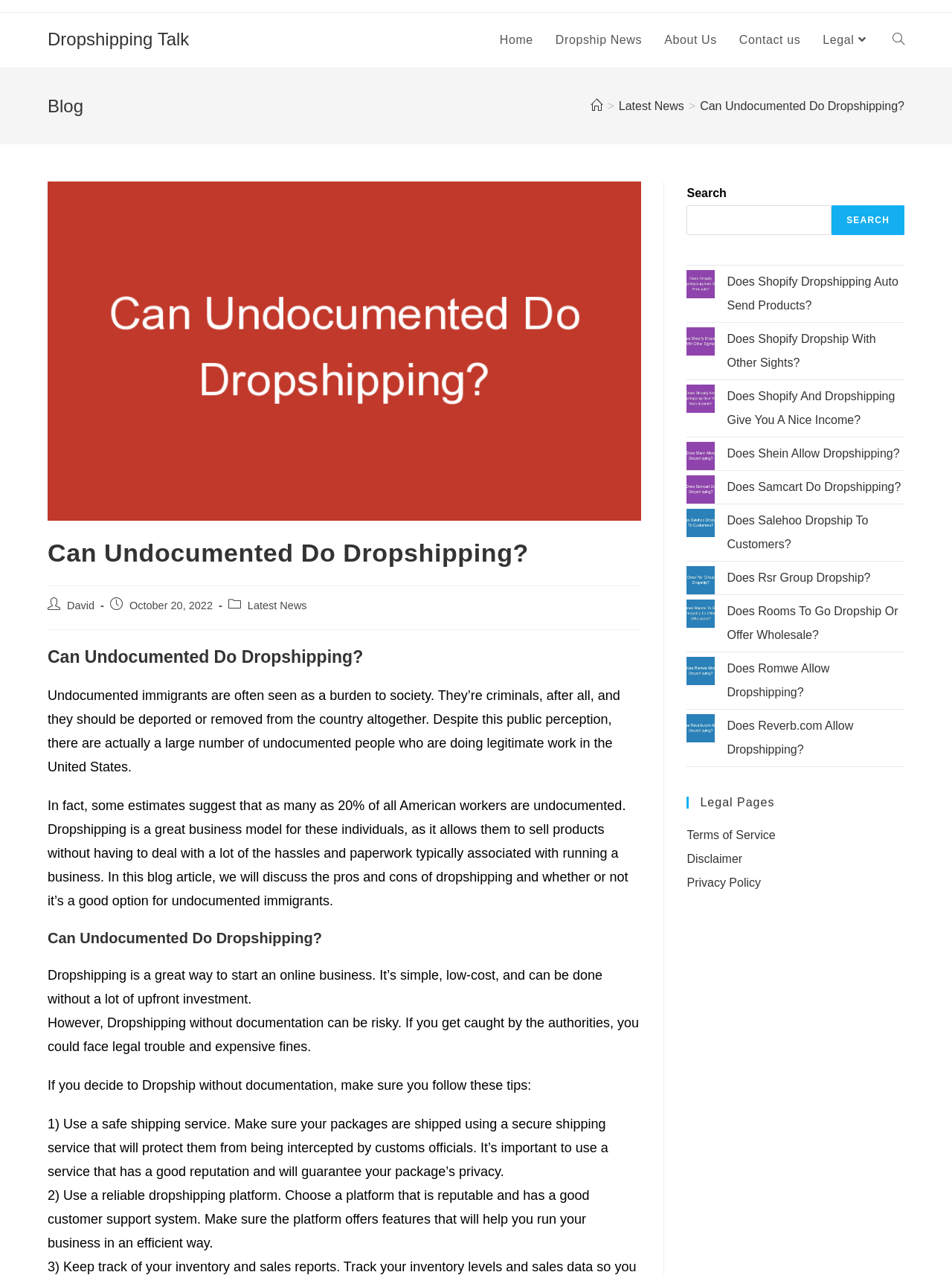Please pinpoint the bounding box coordinates for the region I should click to adhere to this instruction: "Read the 'Can Undocumented Do Dropshipping?' article".

[0.05, 0.506, 0.674, 0.525]